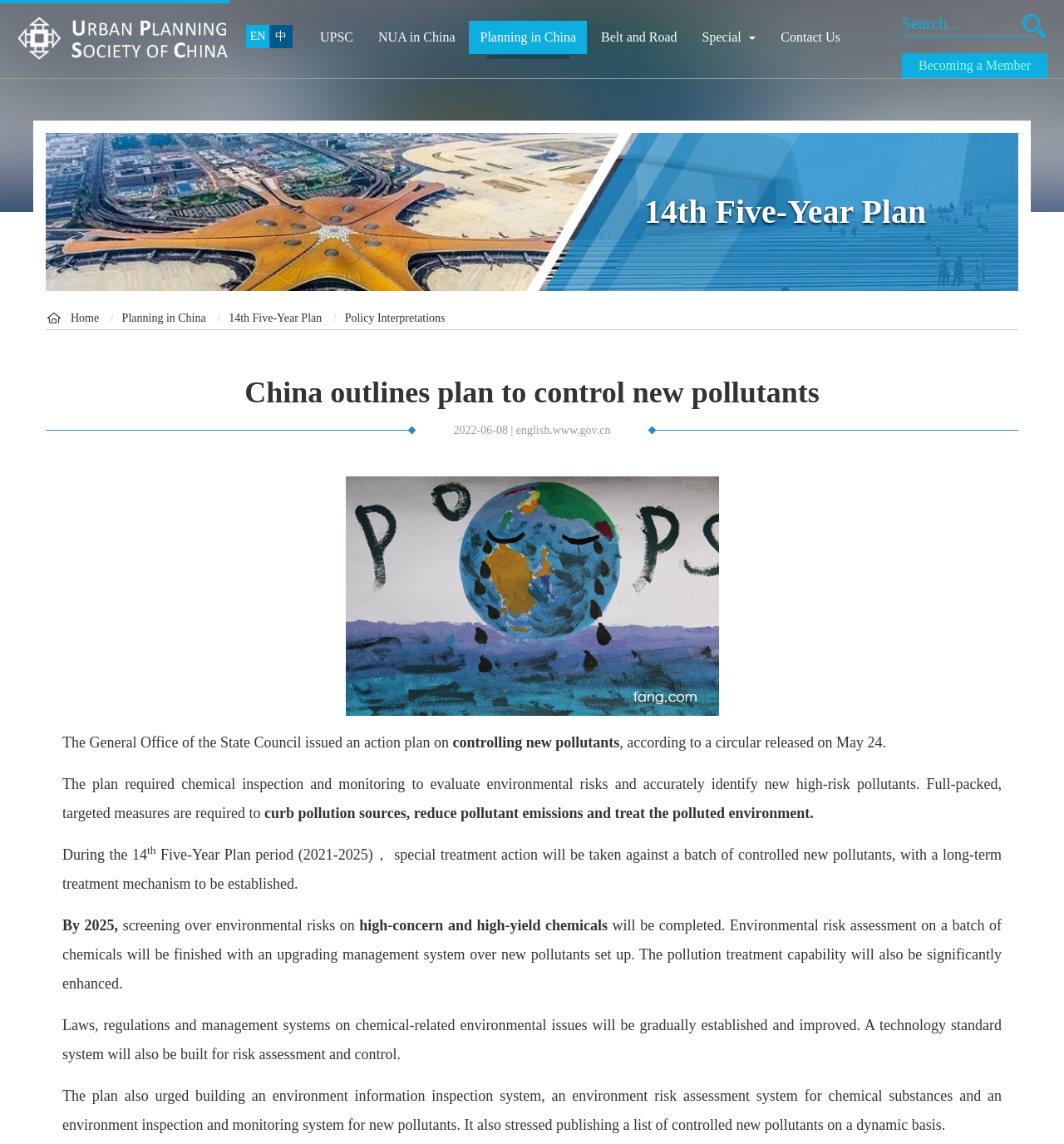Carefully observe the image and respond to the question with a detailed answer:
What is the purpose of the search bar?

I determined the purpose of the search bar by looking at its location at the top of the page and its label 'Search...'. The presence of a search bar suggests that the website has a large amount of content and that users may need to search for specific information.